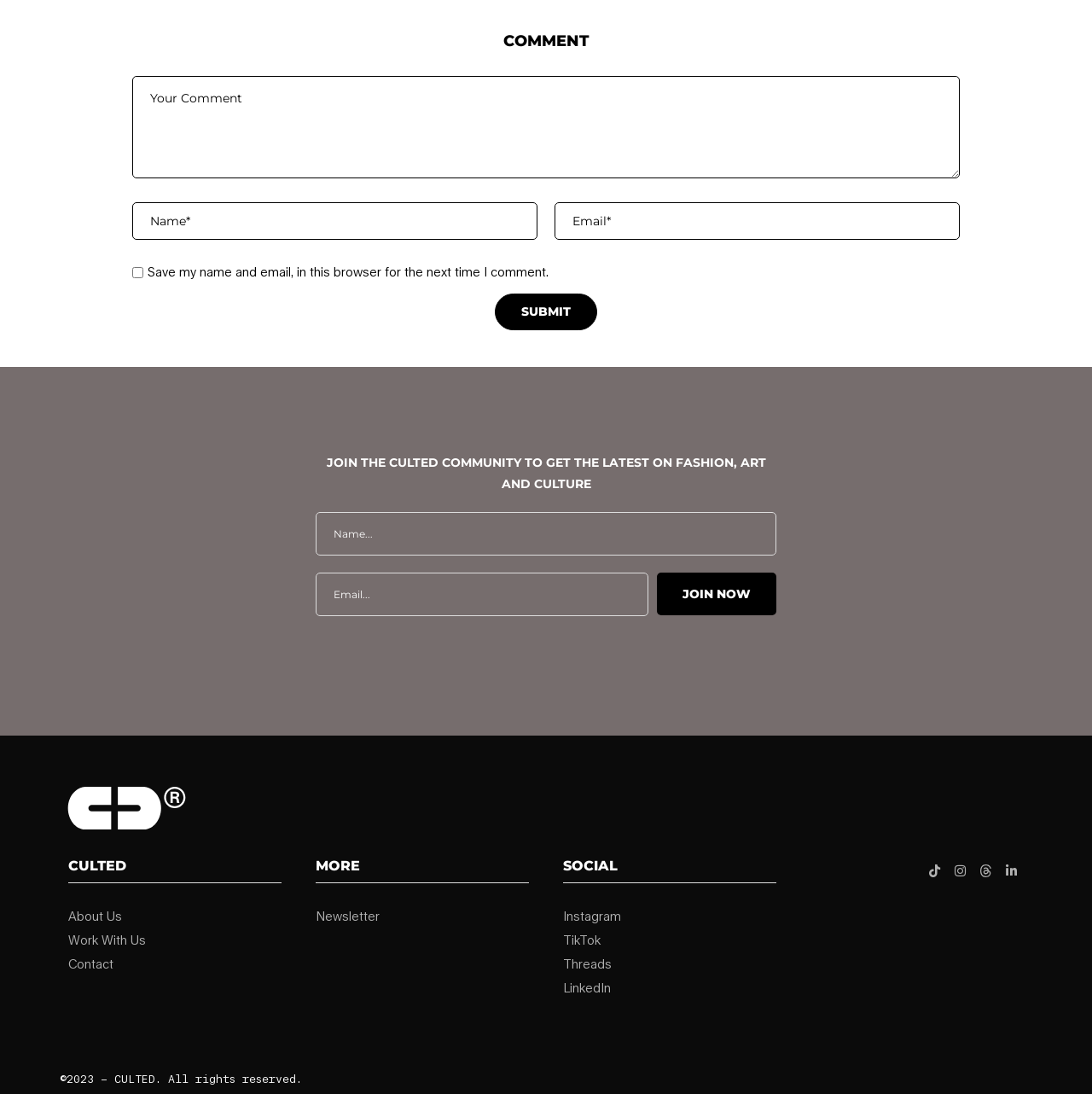What is the purpose of the comment section?
Please craft a detailed and exhaustive response to the question.

The comment section is likely for users to leave their thoughts or opinions on a particular topic or article. It consists of a text box for the comment, a name and email field, and a checkbox to save the user's name and email for future comments.